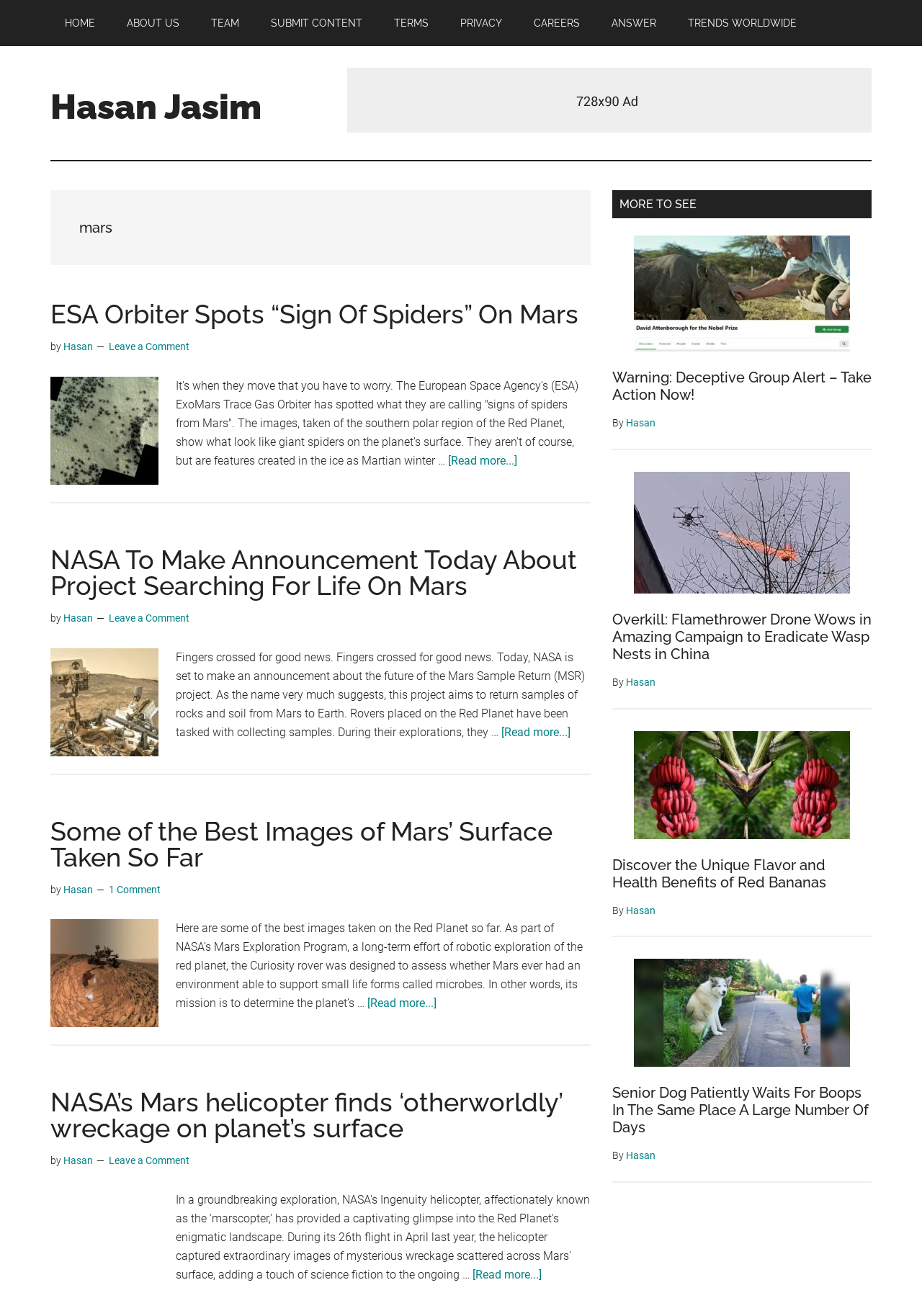Locate the bounding box coordinates of the clickable part needed for the task: "View the 'MORE TO SEE' section".

[0.664, 0.144, 0.945, 0.166]